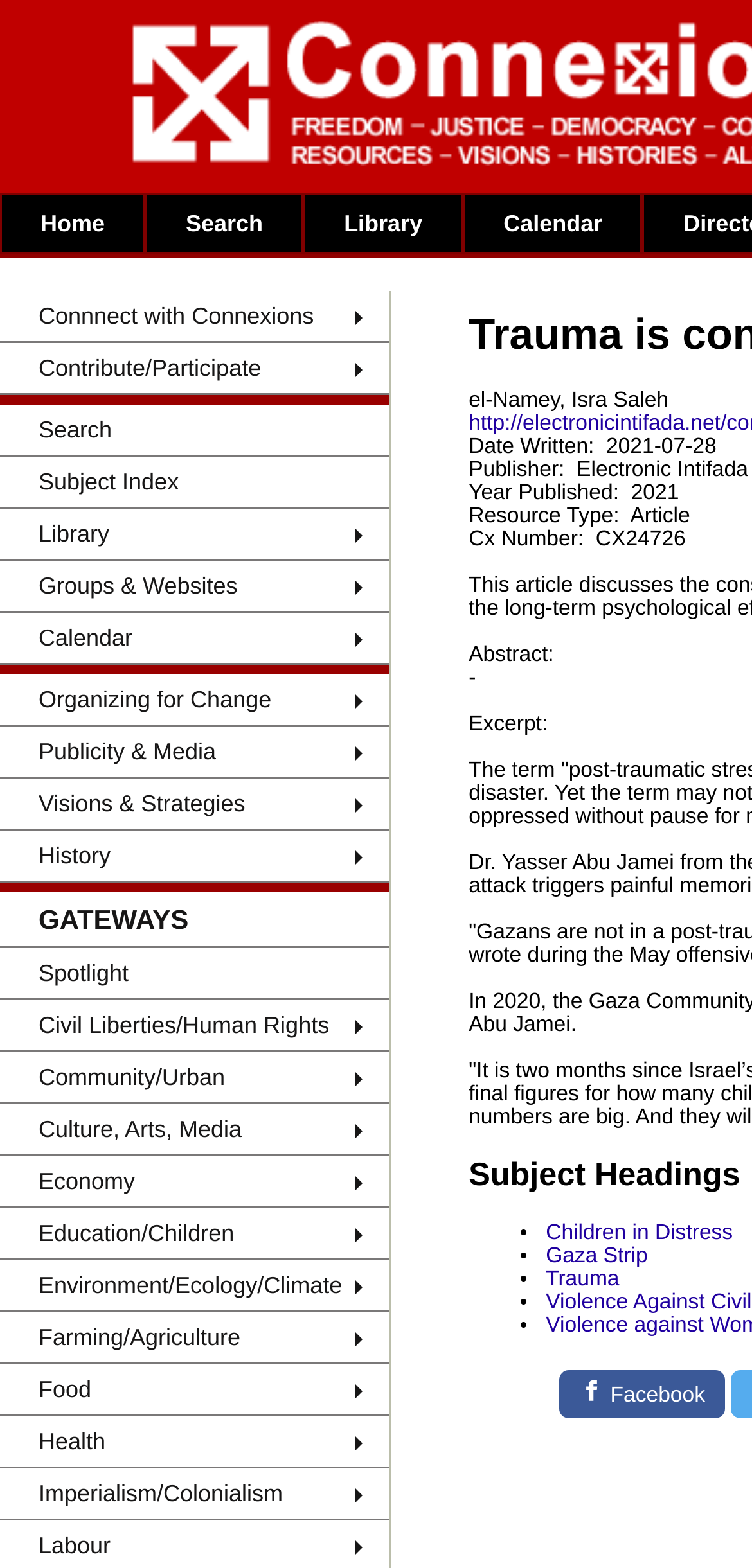Determine the bounding box coordinates of the area to click in order to meet this instruction: "Share on Facebook".

[0.745, 0.873, 0.964, 0.905]